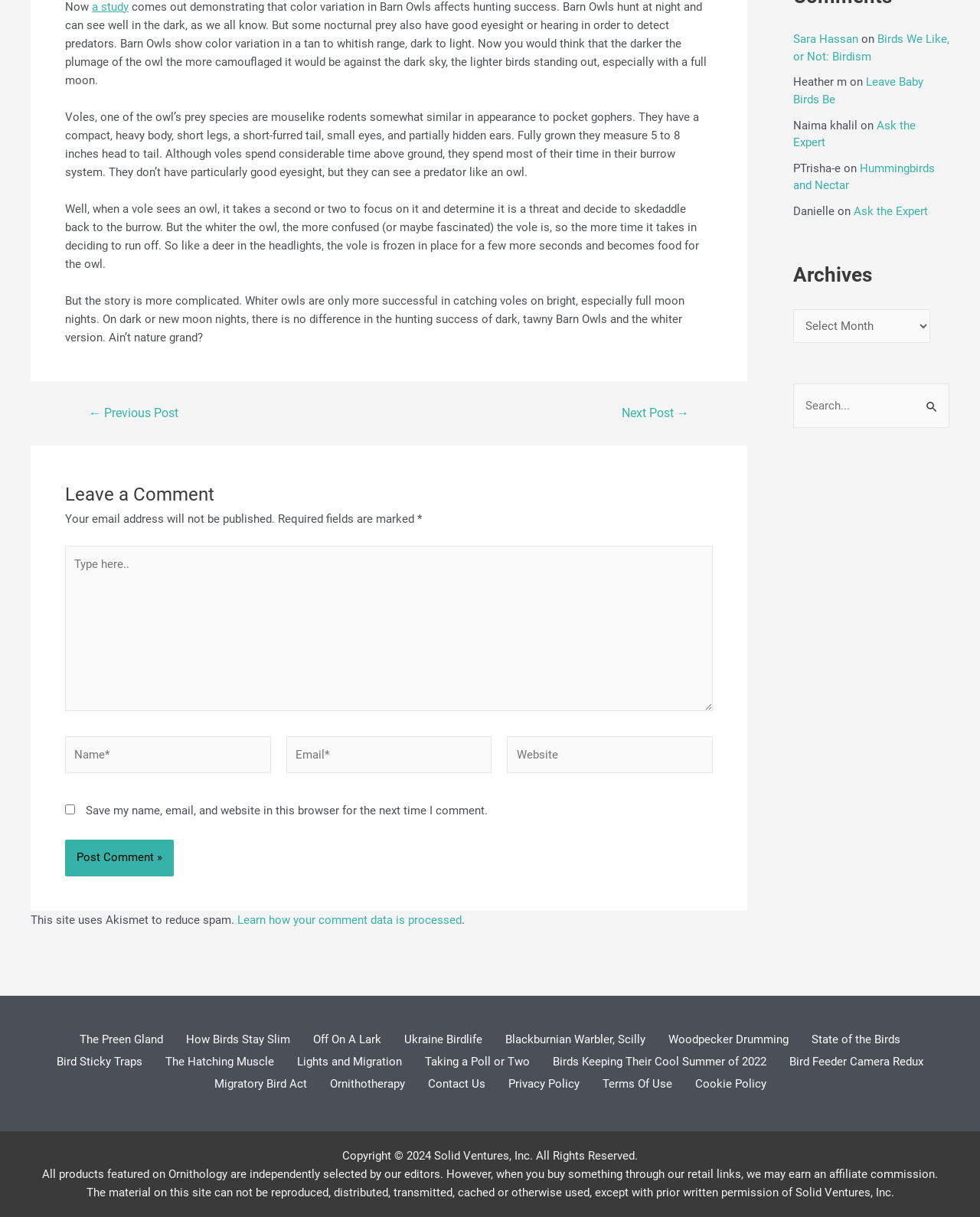Please identify the bounding box coordinates of the area that needs to be clicked to fulfill the following instruction: "Go to previous post."

[0.072, 0.334, 0.201, 0.344]